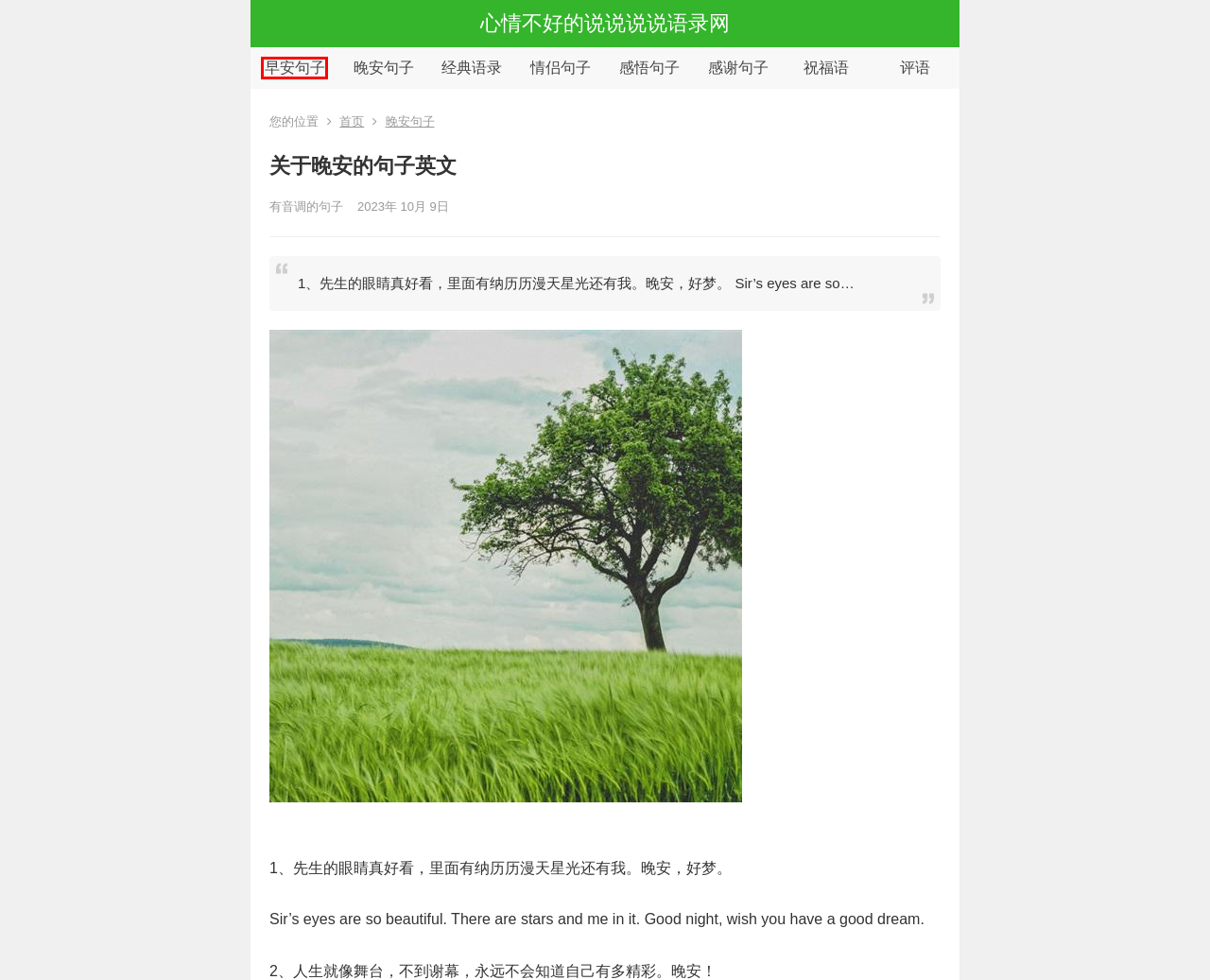You have a screenshot of a webpage with a red bounding box around an element. Identify the webpage description that best fits the new page that appears after clicking the selected element in the red bounding box. Here are the candidates:
A. 晚安句子
B. 感悟句子
C. 经典语录
D. 心情不好的说说说说语录网
E. 情侣句子
F. 早安句子
G. 感谢句子
H. 评语

F